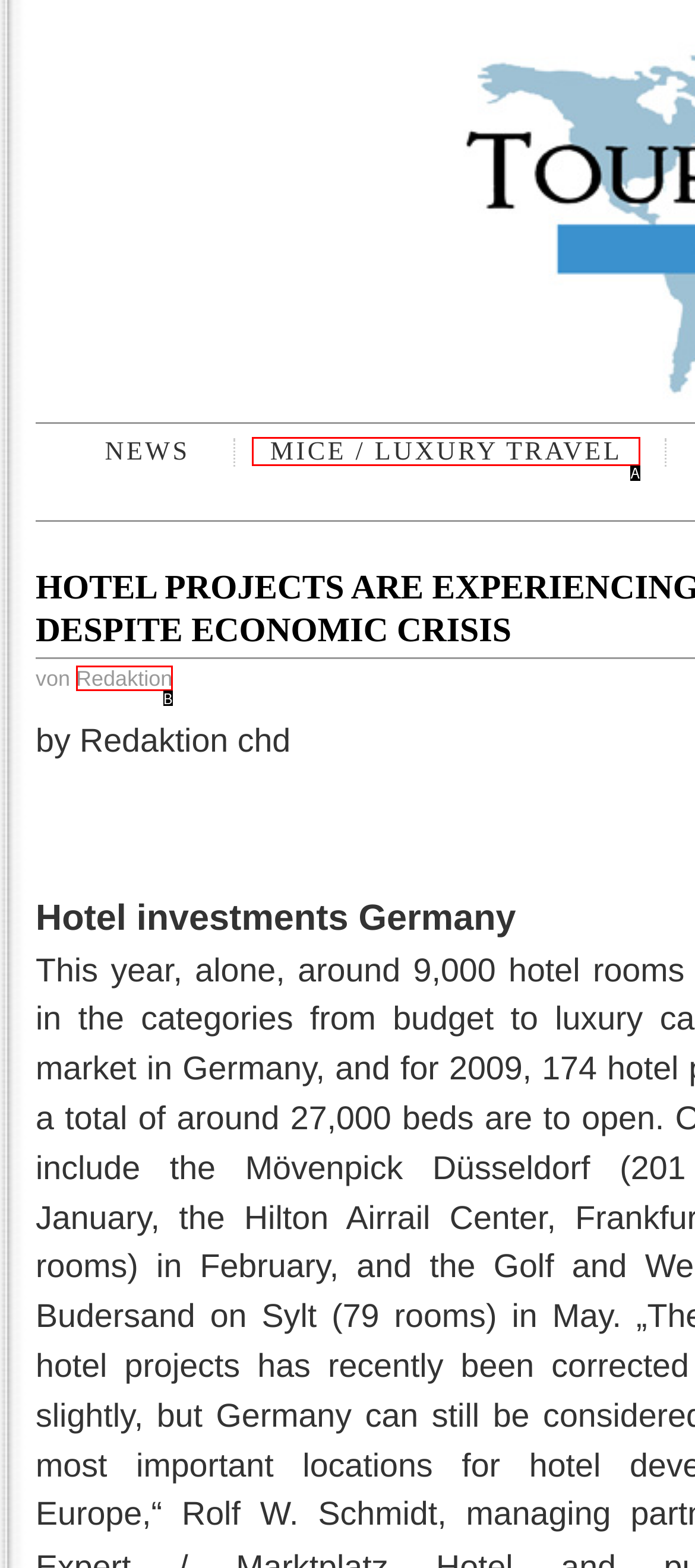Determine the HTML element that best aligns with the description: MICE / Luxury Travel
Answer with the appropriate letter from the listed options.

A